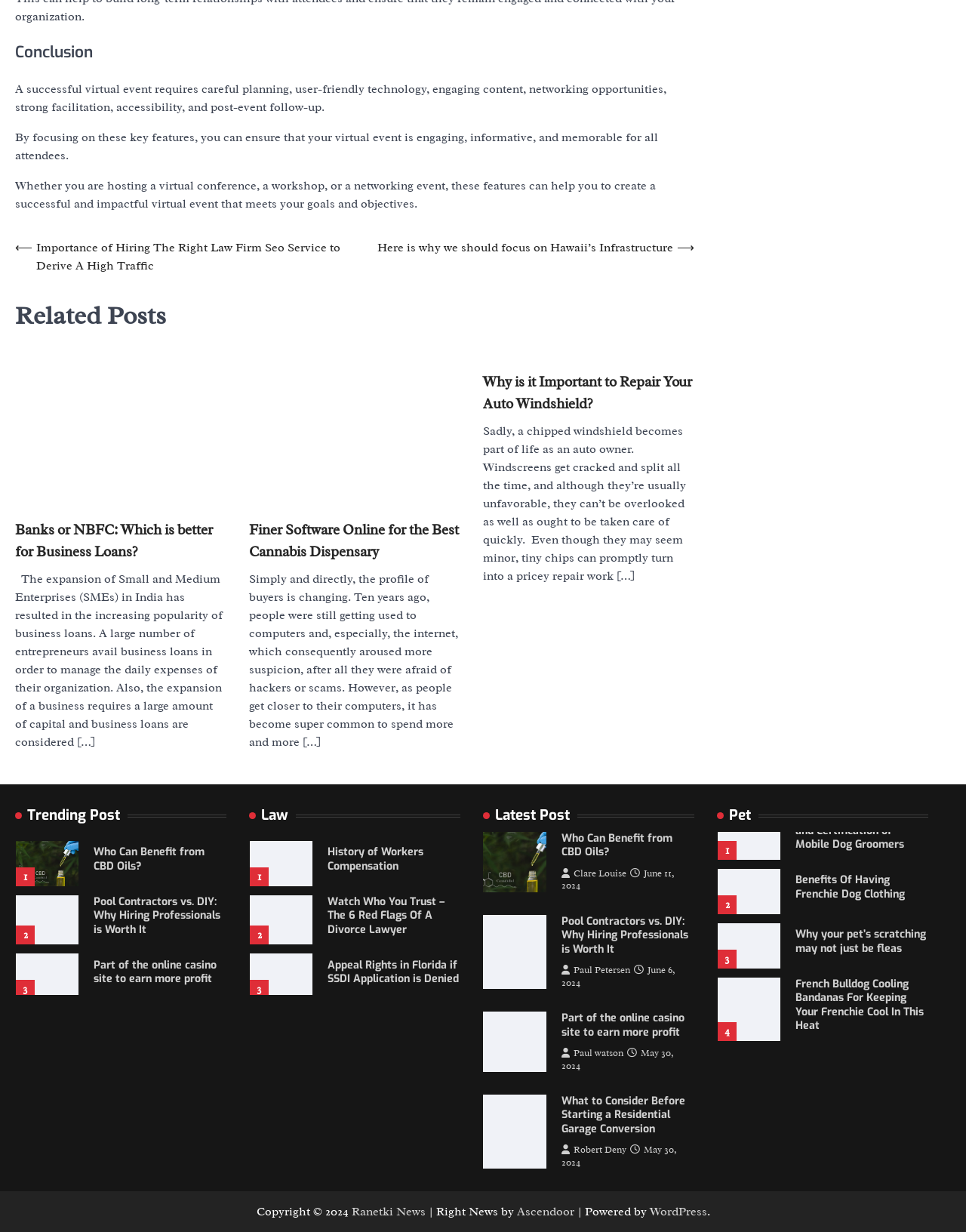Show the bounding box coordinates for the HTML element described as: "May 30, 2024May 31, 2024".

[0.581, 0.85, 0.697, 0.87]